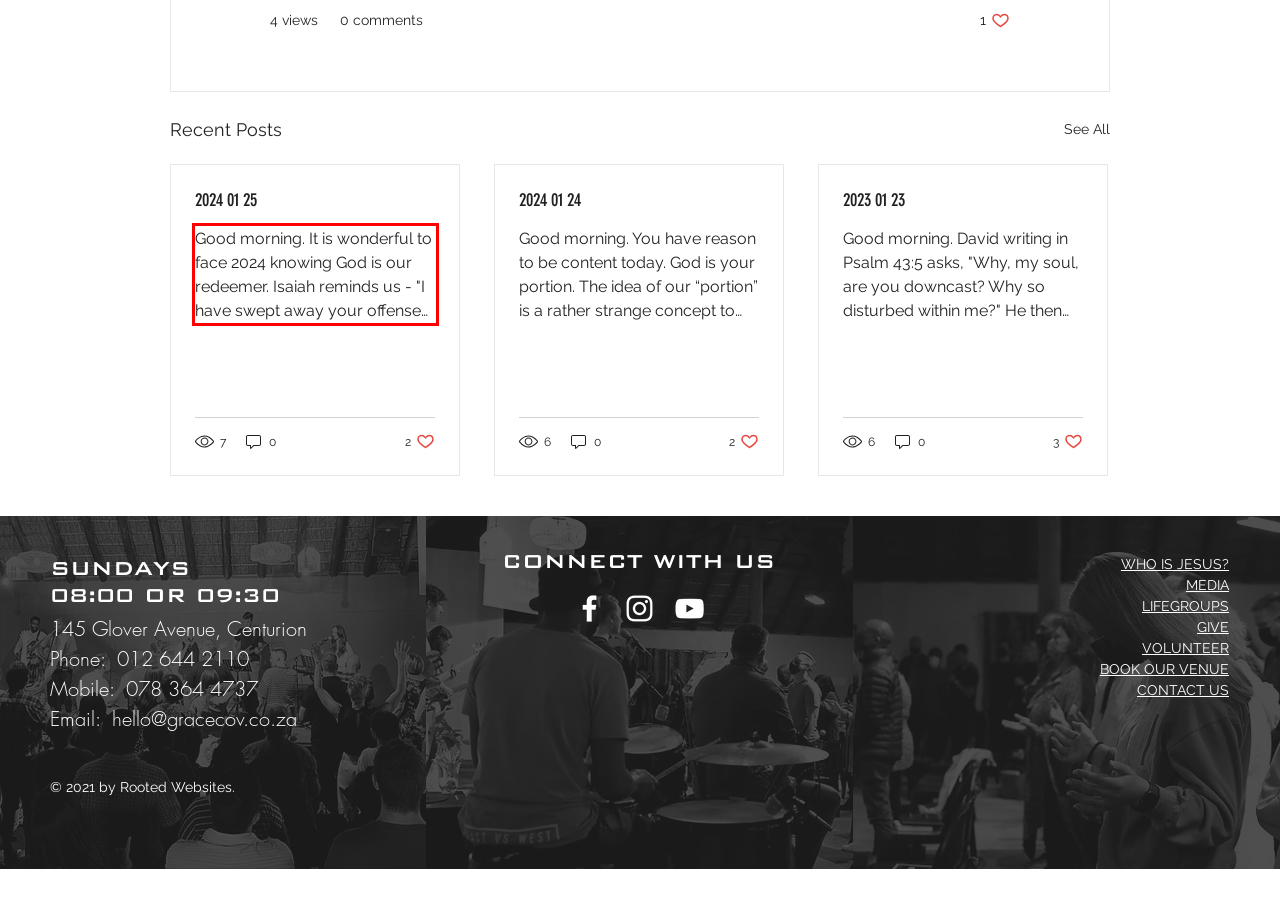Given a screenshot of a webpage containing a red rectangle bounding box, extract and provide the text content found within the red bounding box.

Good morning. It is wonderful to face 2024 knowing God is our redeemer. Isaiah reminds us - "I have swept away your offenses like a cloud, your sins like the morning mist. Return to me, for I have red